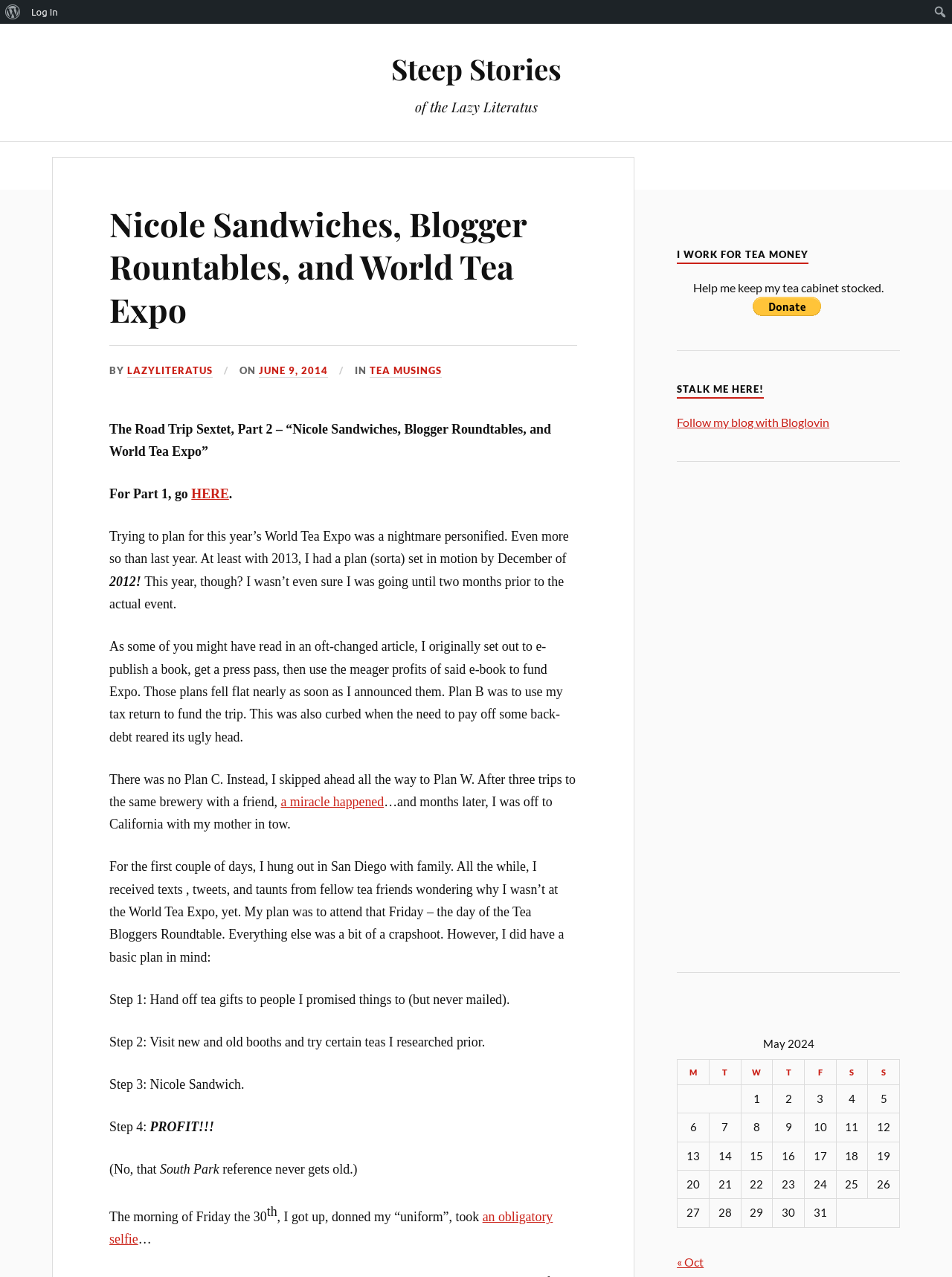Create an in-depth description of the webpage, covering main sections.

This webpage is a blog post titled "Nicole Sandwiches, Blogger Rountables, and World Tea Expo – Steep Stories" by the Lazy Literatus. At the top, there is a menu with options "About WordPress" and "Log In" on the left, and a search bar on the right. Below the menu, there is a heading "of the Lazy Literatus" followed by links to "About Me", "Contact Me", and "The Tea “WANT!” List".

The main content of the blog post is a long article about the author's experience at the World Tea Expo. The article is divided into several sections, each with a heading. The first section describes the author's struggles to plan for the Expo, and how they eventually managed to attend. The second section details the author's plan for the Expo, which included handing out tea gifts, visiting booths, and trying certain teas.

Throughout the article, there are several links to other websites and articles, as well as a few images. There is also a section with a heading "I WORK FOR TEA MONEY" that appears to be a call to action for readers to support the author's tea habit. Below this section, there is a heading "STALK ME HERE!" with links to the author's social media profiles.

On the right-hand side of the page, there is a table of contents for the month of May 2024, with links to other blog posts. There is also an advertisement iframe and a PayPal button to support the author.

Overall, the webpage is a personal blog post about the author's experience at the World Tea Expo, with several links and calls to action throughout.